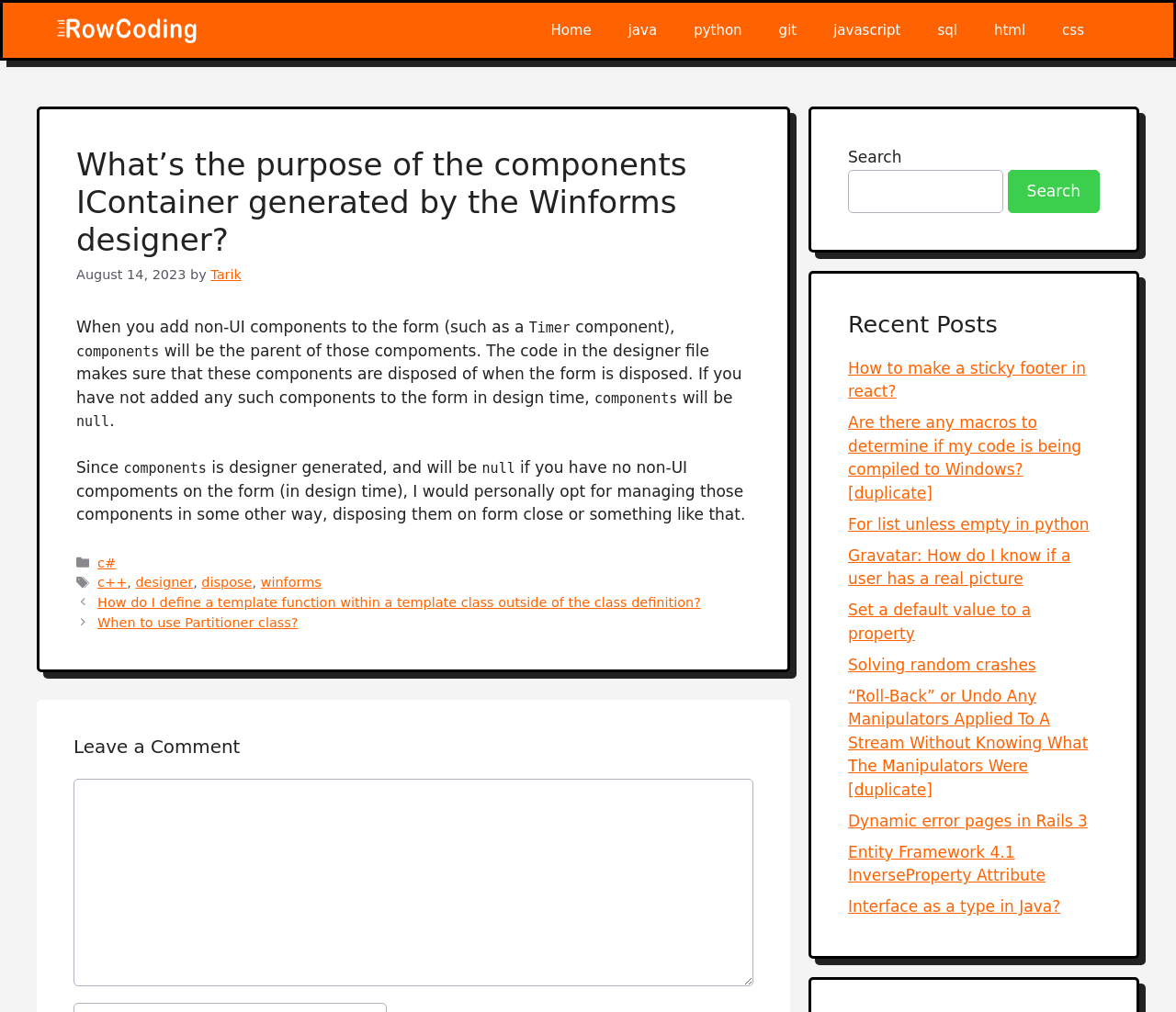Can you find the bounding box coordinates for the element to click on to achieve the instruction: "Leave a comment"?

[0.062, 0.77, 0.641, 0.975]